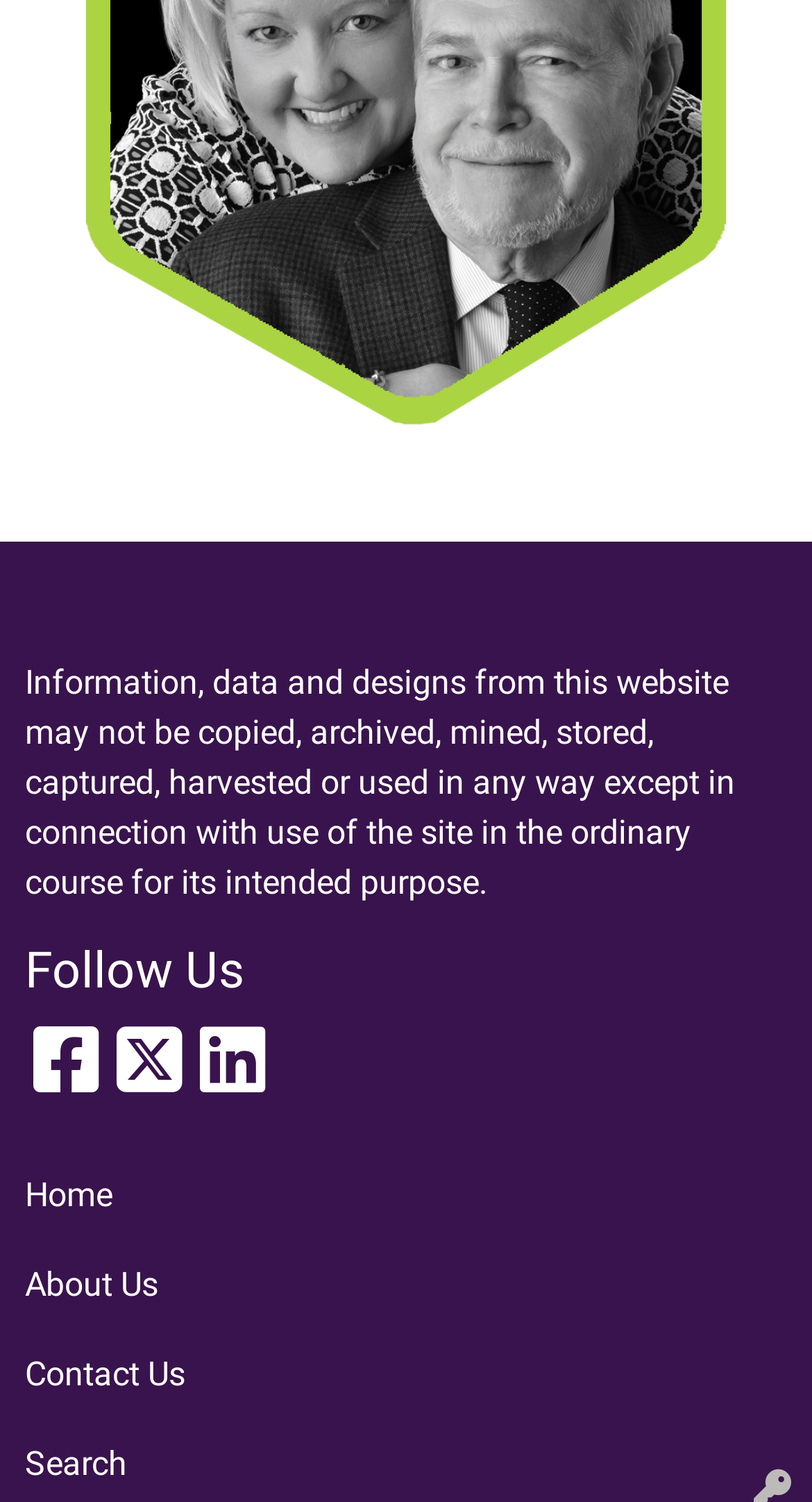What is the warning message at the top of the webpage?
Provide a short answer using one word or a brief phrase based on the image.

Copyright warning